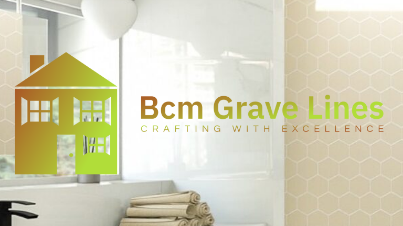Describe all the elements and aspects of the image comprehensively.

The image features the logo of "Bcm Grave Lines," a company specializing in high-quality craftsmanship, with a tagline reading "Crafting with Excellence." The logo is creatively designed, showcasing a stylized house in green and yellow tones, symbolizing professionalism and reliability in services related to home improvement. In the background, a modern bathroom setting is visible, adorned with neutral-toned tiles and neatly stacked towels, emphasizing a clean and sophisticated aesthetic. This visual representation aligns with the company’s mission of delivering exceptional craftsmanship in home renovations and improvements.